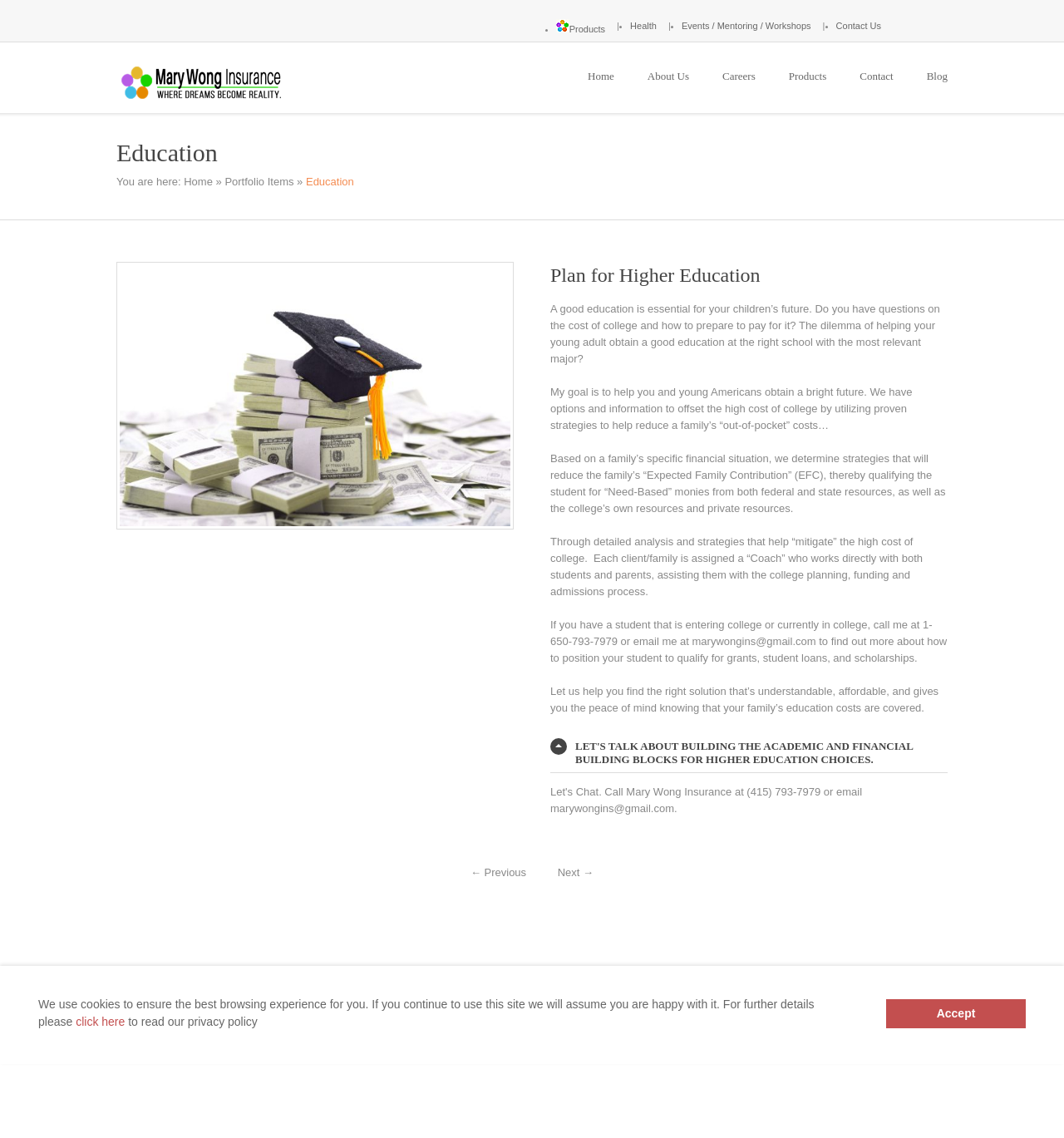Please determine the bounding box coordinates of the element's region to click for the following instruction: "Click on the 'Health' link".

[0.592, 0.018, 0.617, 0.027]